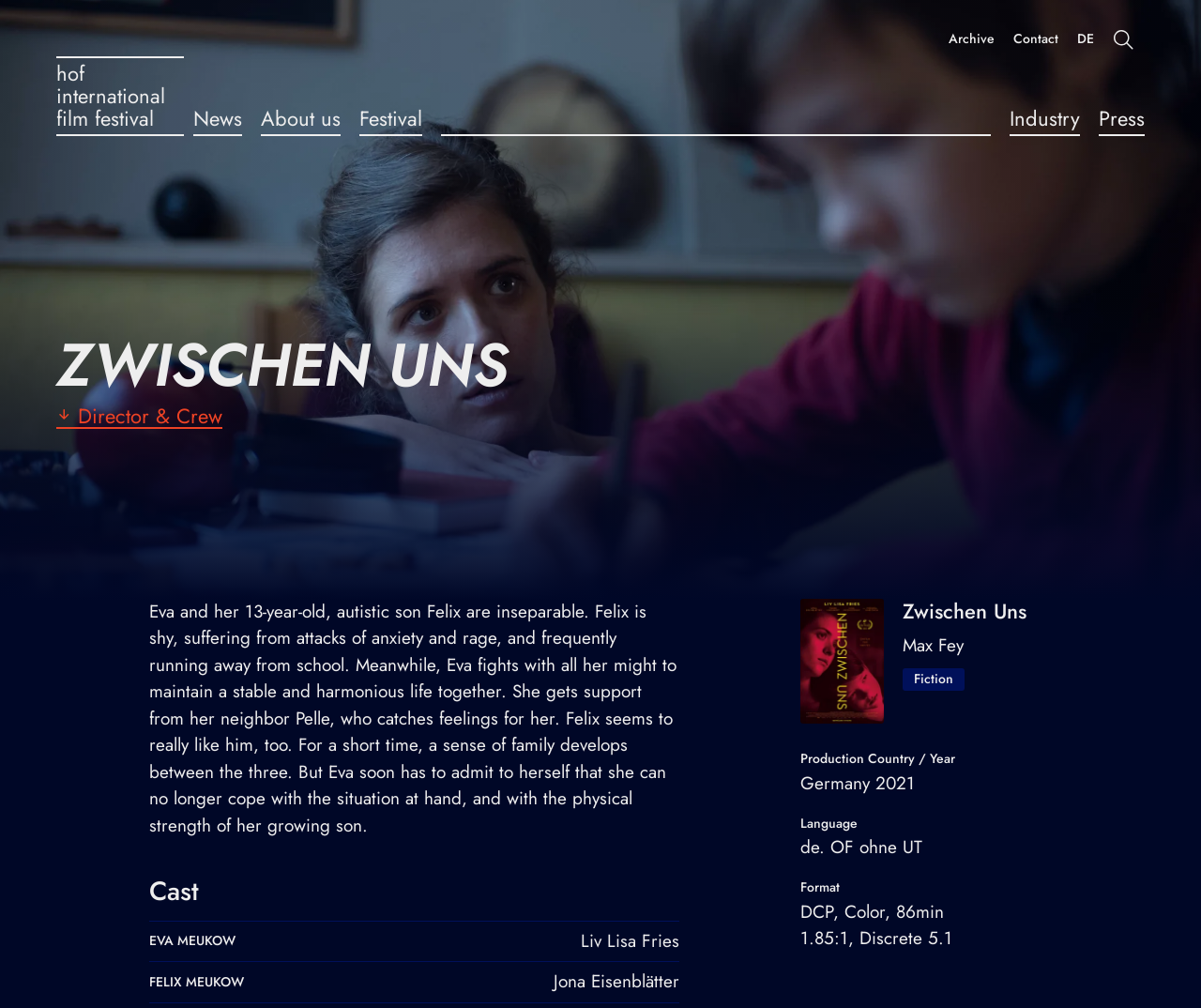Detail the features and information presented on the webpage.

The webpage is about the movie "Zwischen Uns" (Between Us) at the Hof International Film Festival. At the top, there is a navigation menu with links to "News", "About us", "Festival", "Industry", and "Press". Below this menu, there is a prominent heading "ZWISCHEN UNS" followed by a brief summary of the movie's plot.

To the left of the summary, there is a link to the director and crew, accompanied by a small image. The summary describes the story of a single mother, Eva, and her autistic son Felix, and their struggles to maintain a stable life.

Below the summary, there is a section dedicated to the cast, with a heading "Cast" and a list of actors and their respective roles. Each role is listed with the actor's name, such as "EVA MEUKOW" played by Liv Lisa Fries.

On the right side of the page, there is a large poster image of the movie, with a caption "Zwischen Uns - Poster 2" and credits to the photographer Max Fey. Below the poster, there are several sections with details about the movie, including production country and year, language, and format.

Throughout the page, there are several images, including a small icon next to the "DE" link at the top, and a button with an image at the top right corner. The overall layout is organized, with clear headings and concise text, making it easy to navigate and find information about the movie.